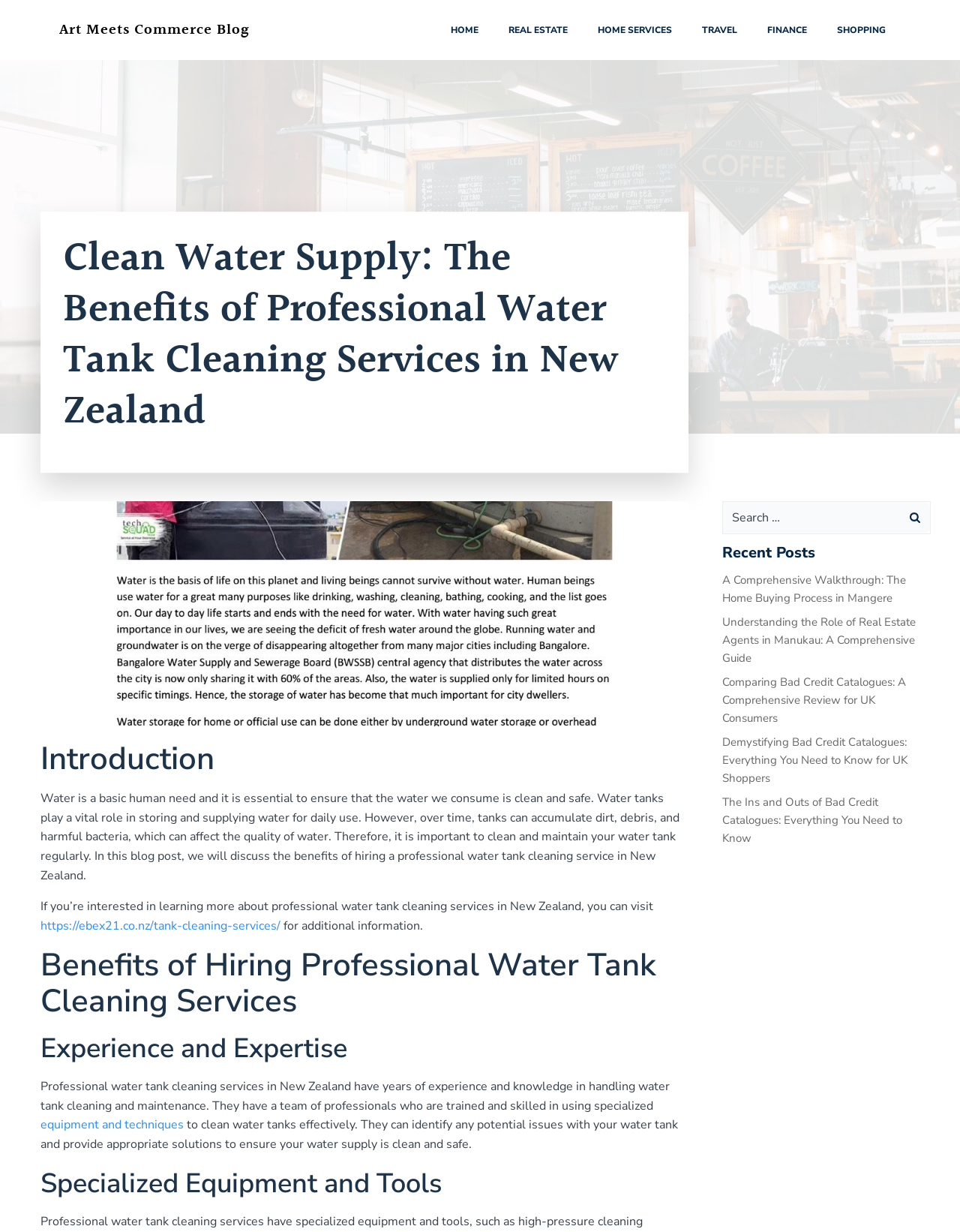Provide a brief response using a word or short phrase to this question:
What is the category of the blog post 'A Comprehensive Walkthrough: The Home Buying Process in Mangere'?

Real Estate